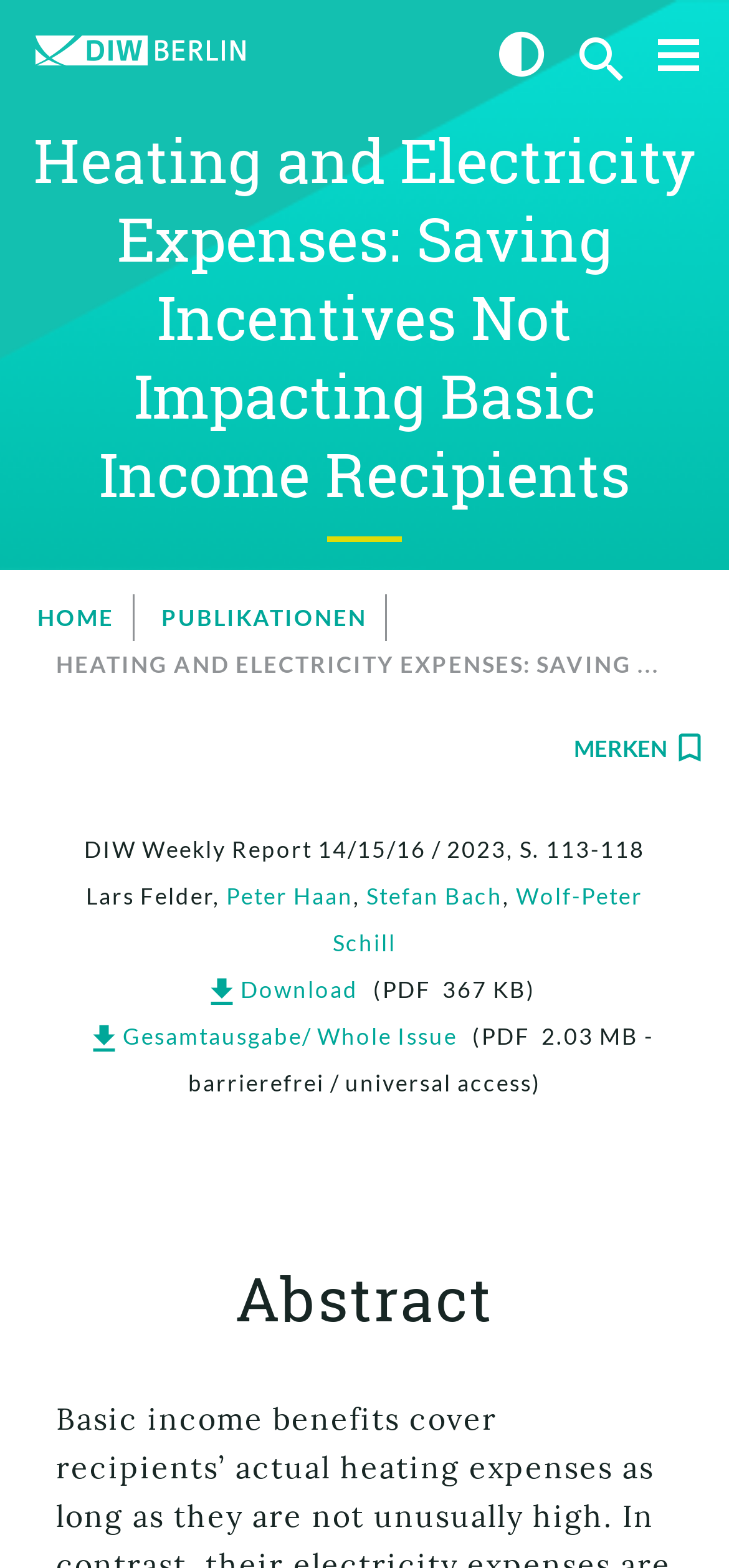Identify the bounding box coordinates of the clickable region necessary to fulfill the following instruction: "search for something". The bounding box coordinates should be four float numbers between 0 and 1, i.e., [left, top, right, bottom].

[0.754, 0.0, 0.897, 0.076]